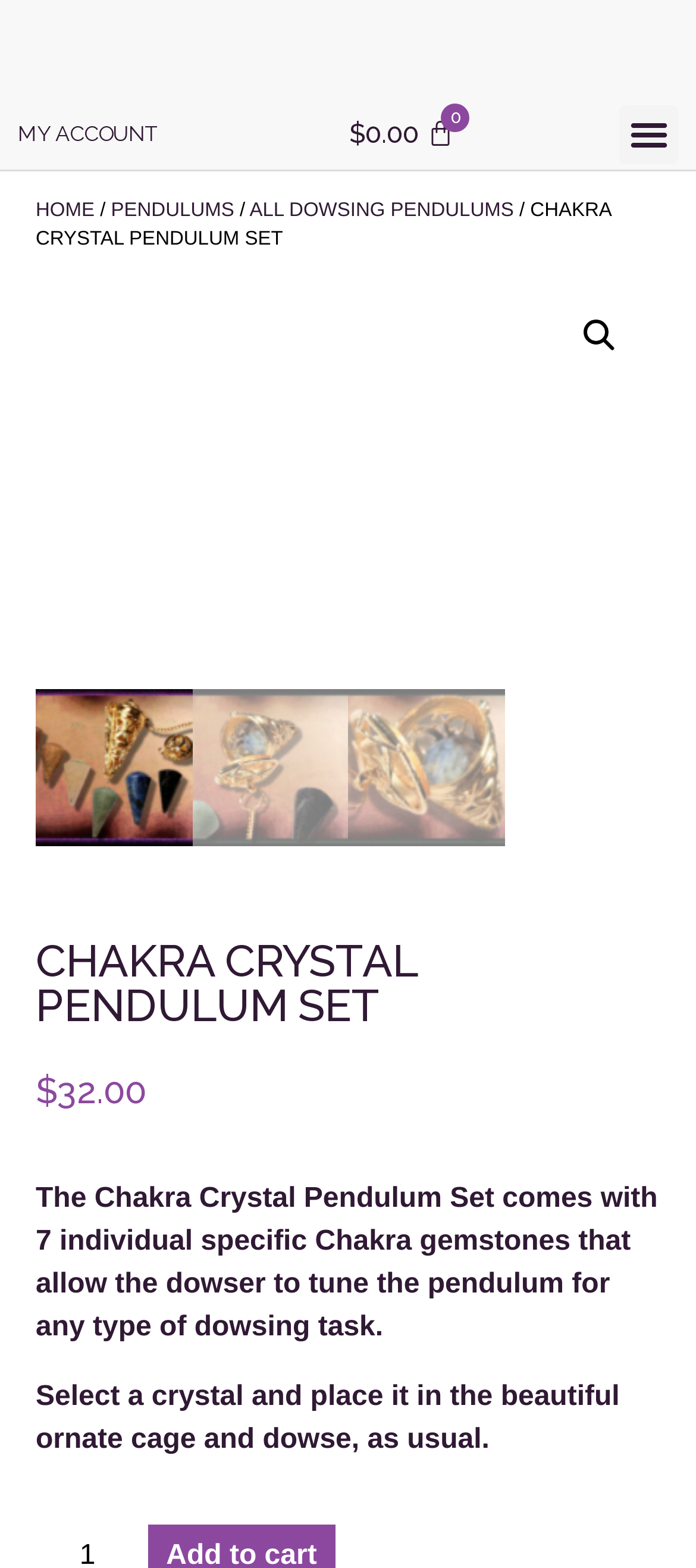Find the bounding box coordinates for the UI element whose description is: "$0.00 0 Cart". The coordinates should be four float numbers between 0 and 1, in the format [left, top, right, bottom].

[0.44, 0.063, 0.713, 0.108]